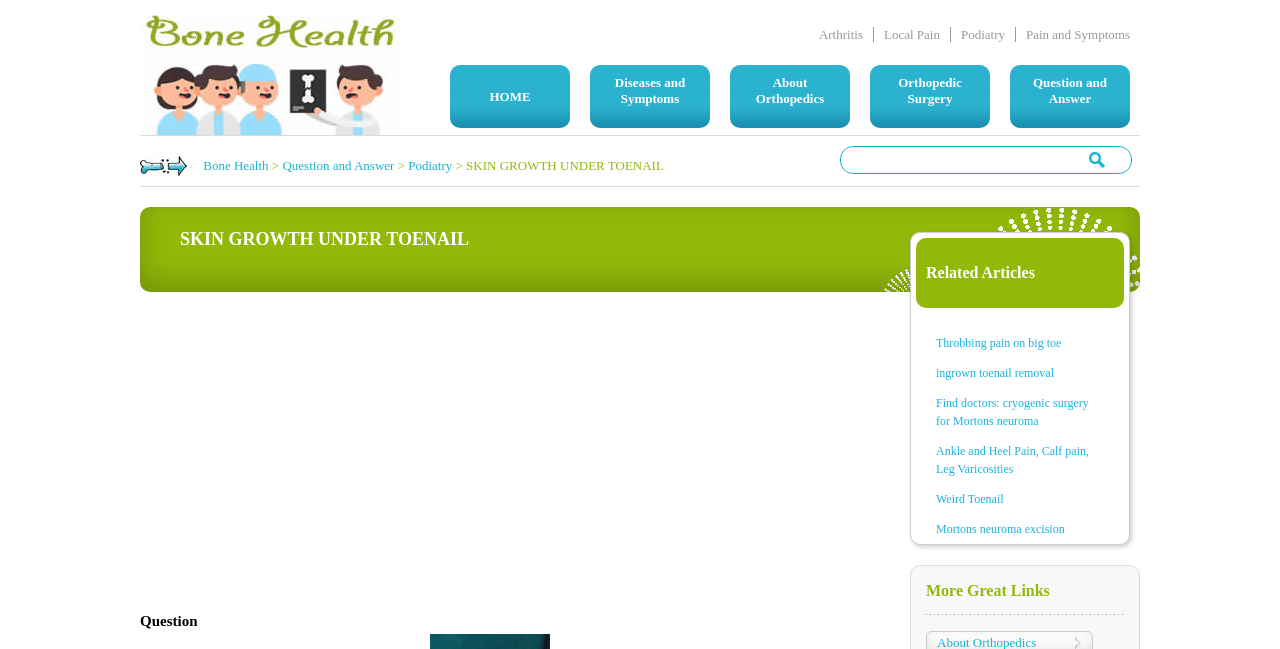Can you find the bounding box coordinates for the UI element given this description: "Throbbing pain on big toe"? Provide the coordinates as four float numbers between 0 and 1: [left, top, right, bottom].

[0.731, 0.515, 0.862, 0.542]